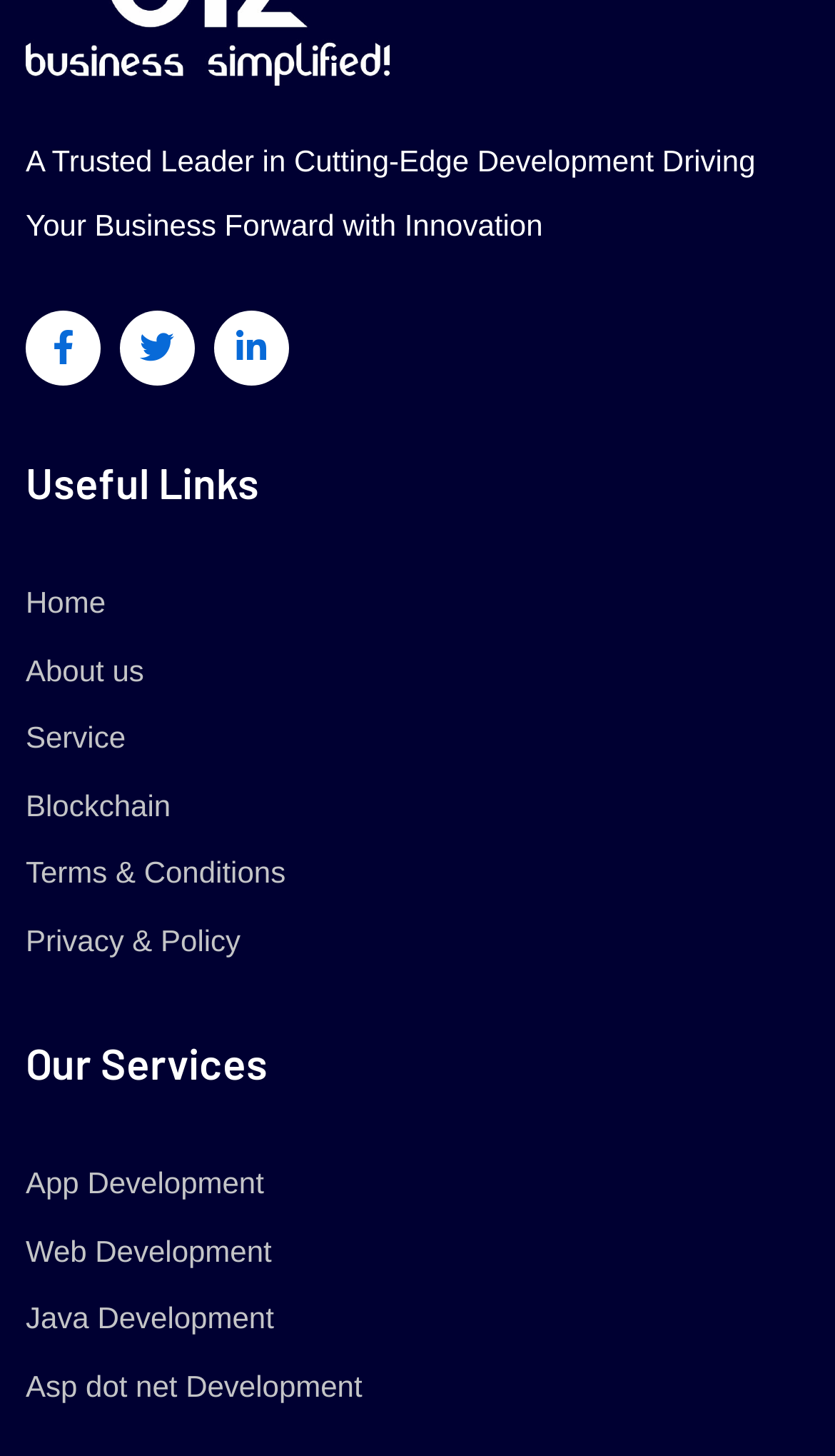Please find the bounding box coordinates of the element that must be clicked to perform the given instruction: "Learn about App Development". The coordinates should be four float numbers from 0 to 1, i.e., [left, top, right, bottom].

[0.031, 0.795, 0.316, 0.831]